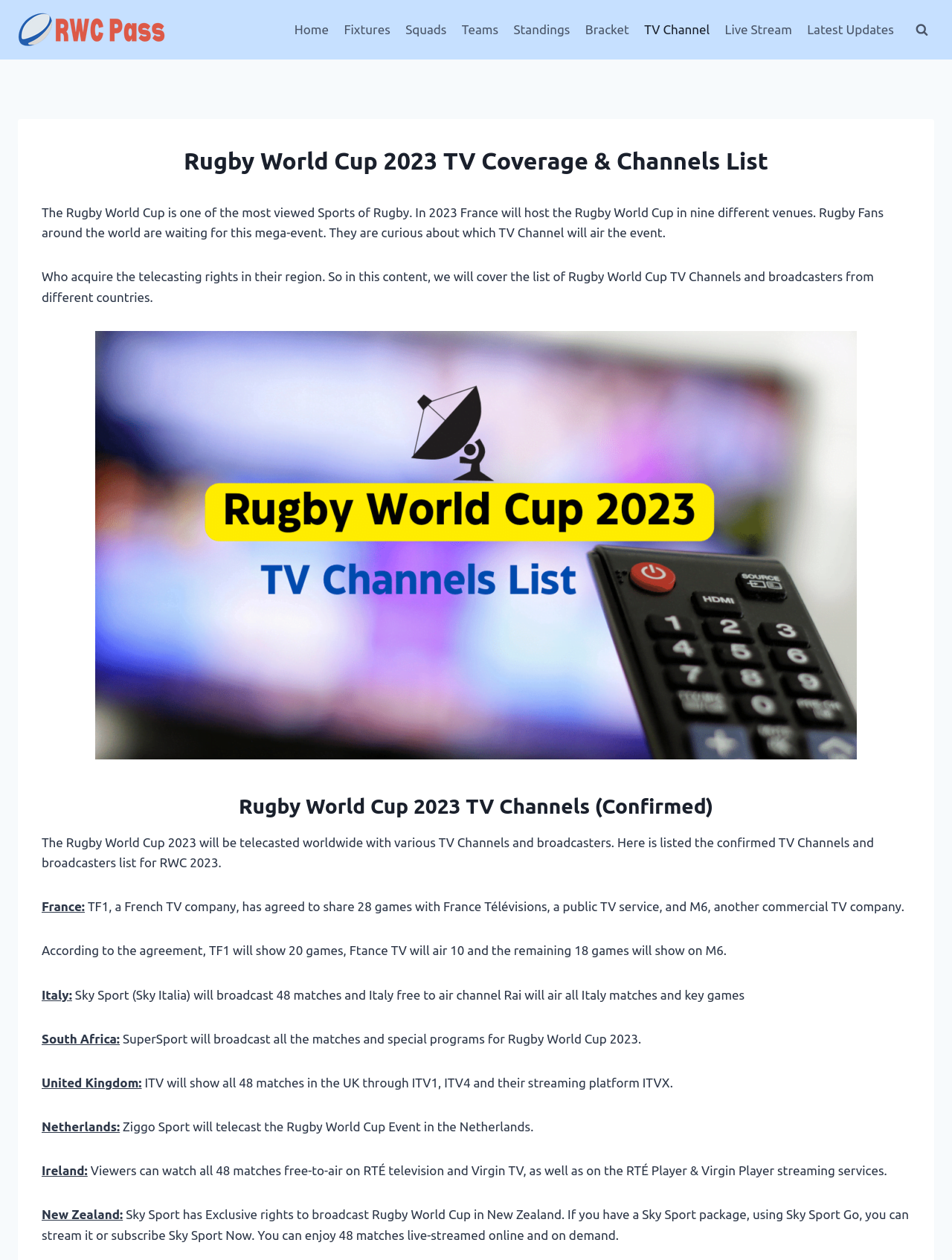How many games will TF1 show in France?
Using the image as a reference, answer the question in detail.

The answer can be found in the paragraph that mentions 'According to the agreement, TF1 will show 20 games, Ftance TV will air 10 and the remaining 18 games will show on M6.'